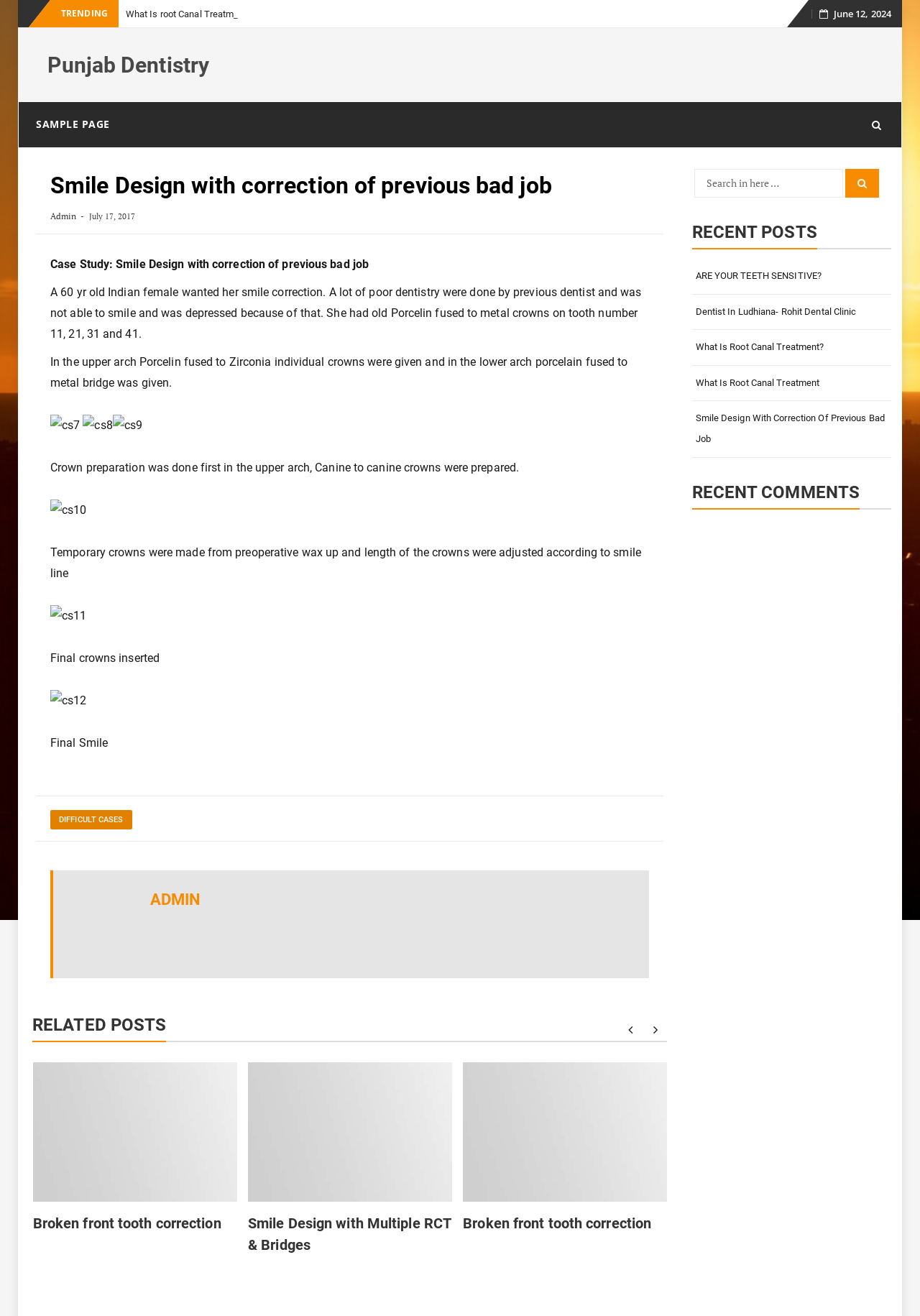Determine the bounding box coordinates for the UI element with the following description: "parent_node: Skip to content". The coordinates should be four float numbers between 0 and 1, represented as [left, top, right, bottom].

[0.938, 0.078, 0.968, 0.112]